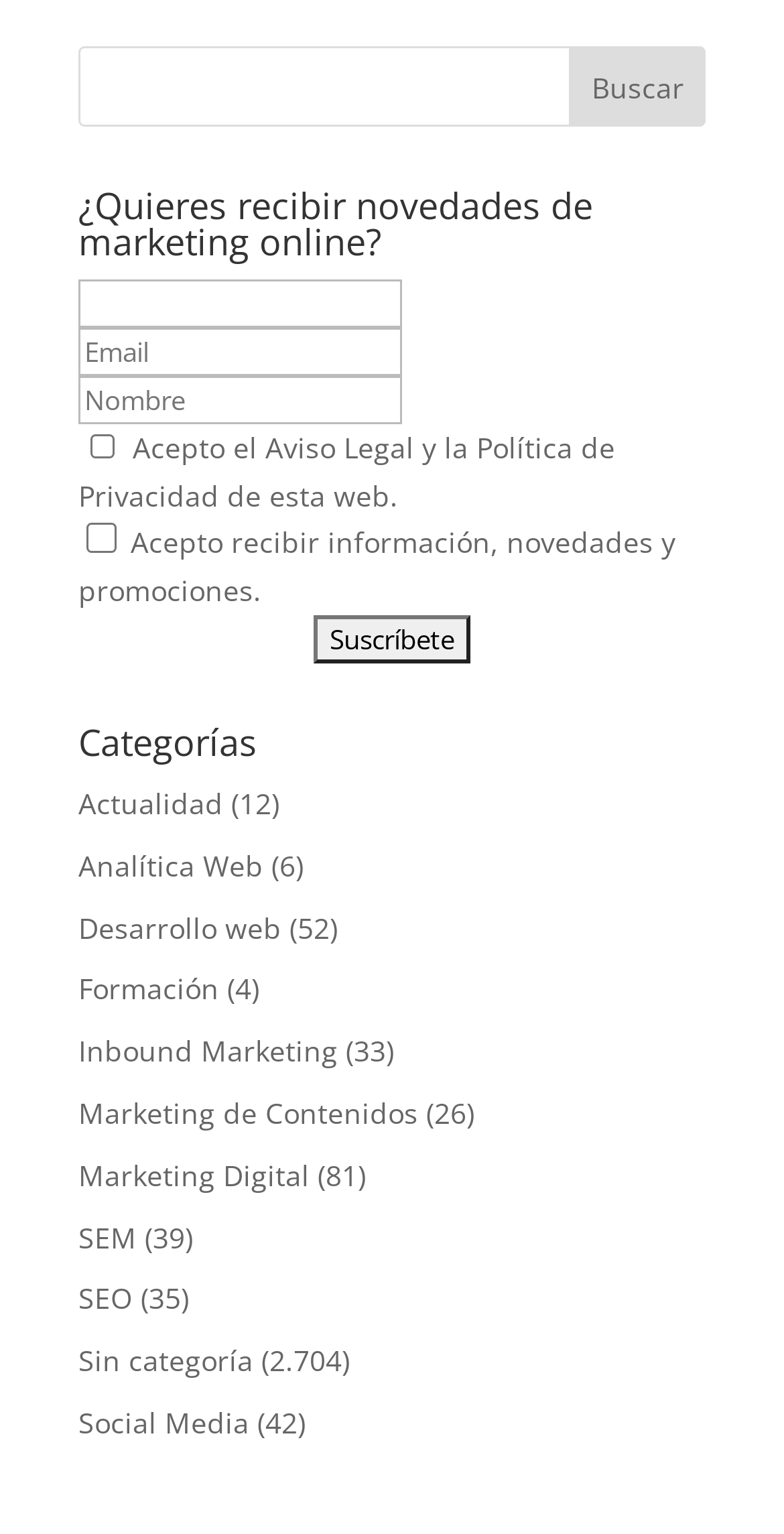Specify the bounding box coordinates of the area to click in order to follow the given instruction: "Subscribe to the newsletter."

[0.4, 0.401, 0.6, 0.432]